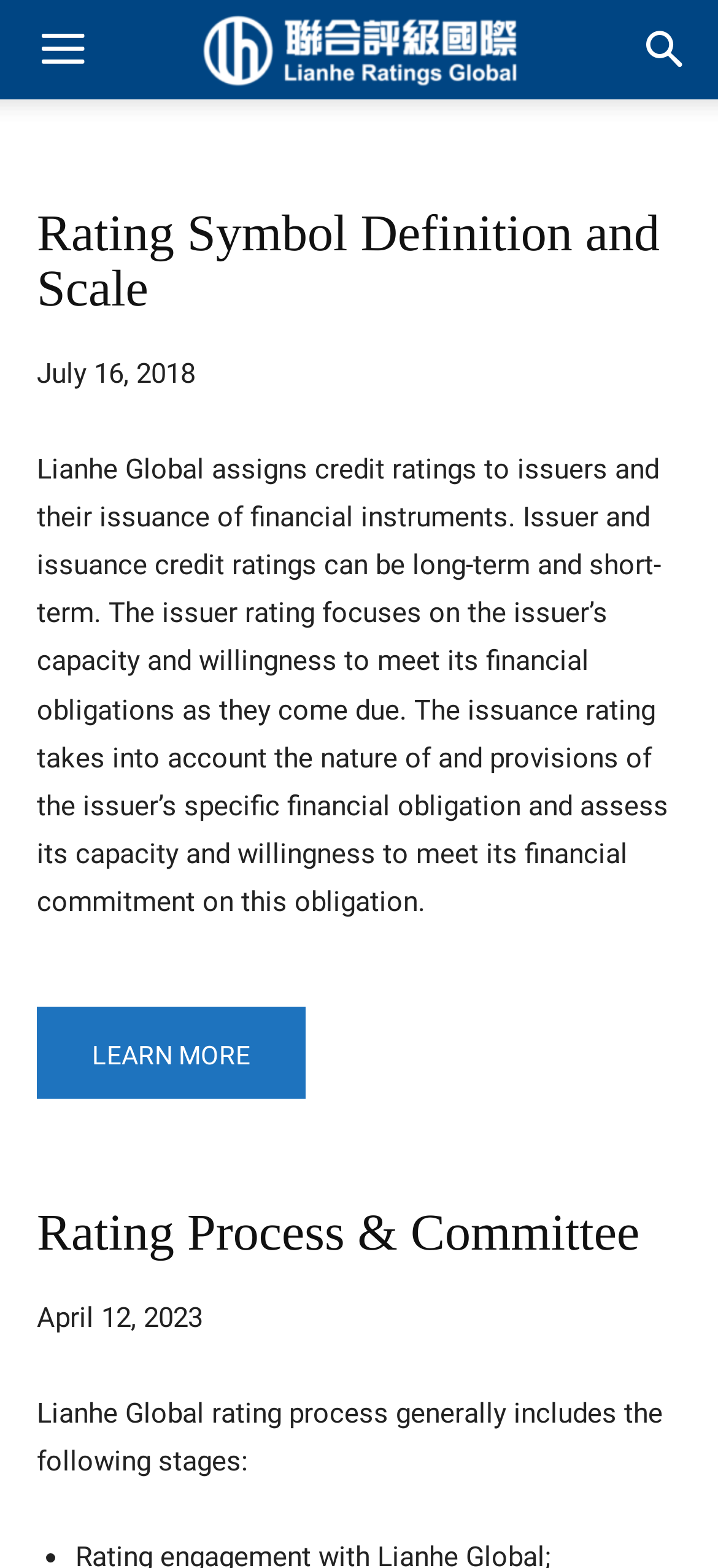What is the purpose of the 'LEARN MORE' link?
Using the image as a reference, answer the question with a short word or phrase.

To provide more information